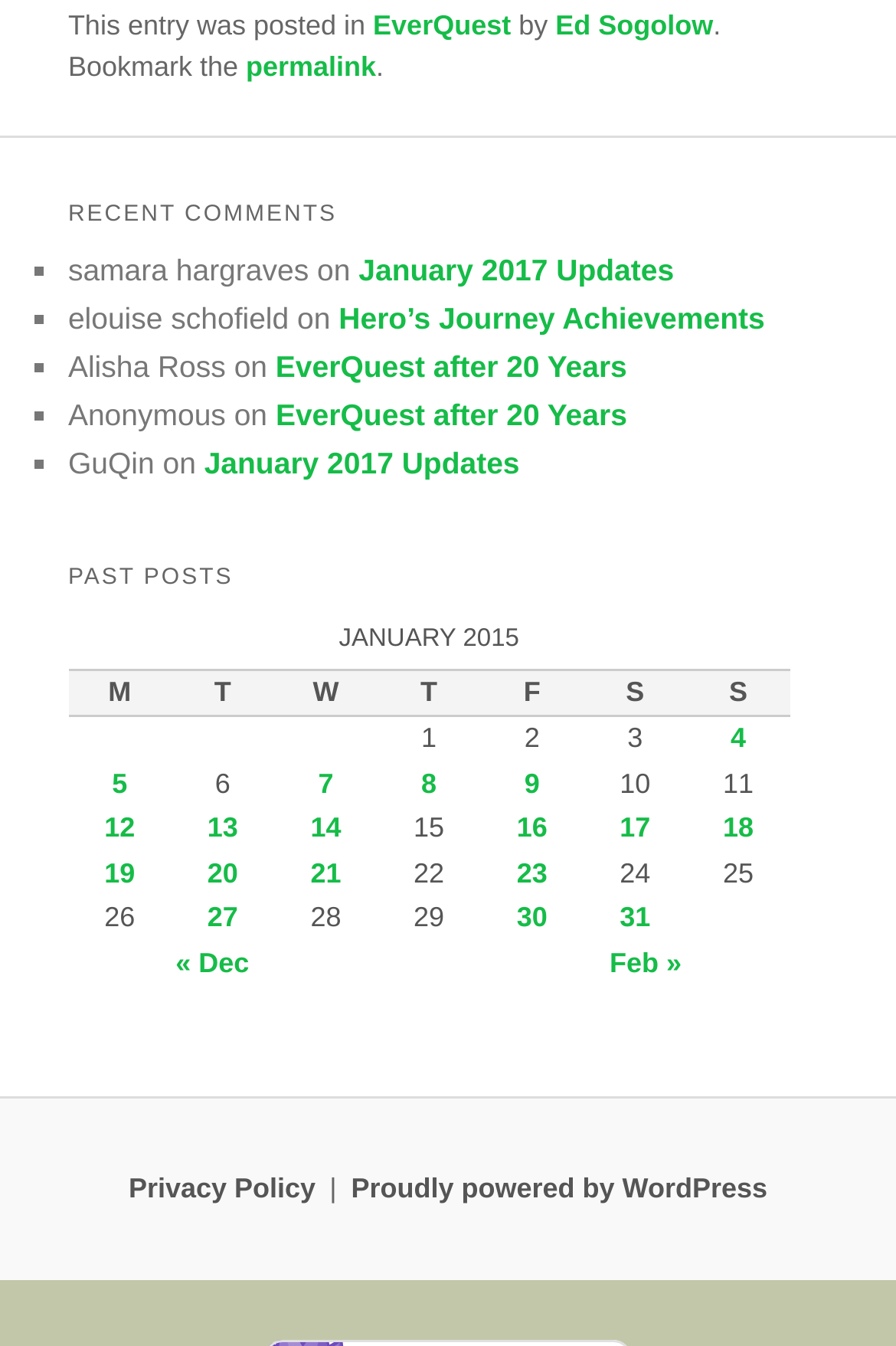What is the name of the author of the latest comment?
Look at the screenshot and respond with one word or a short phrase.

Ed Sogolow